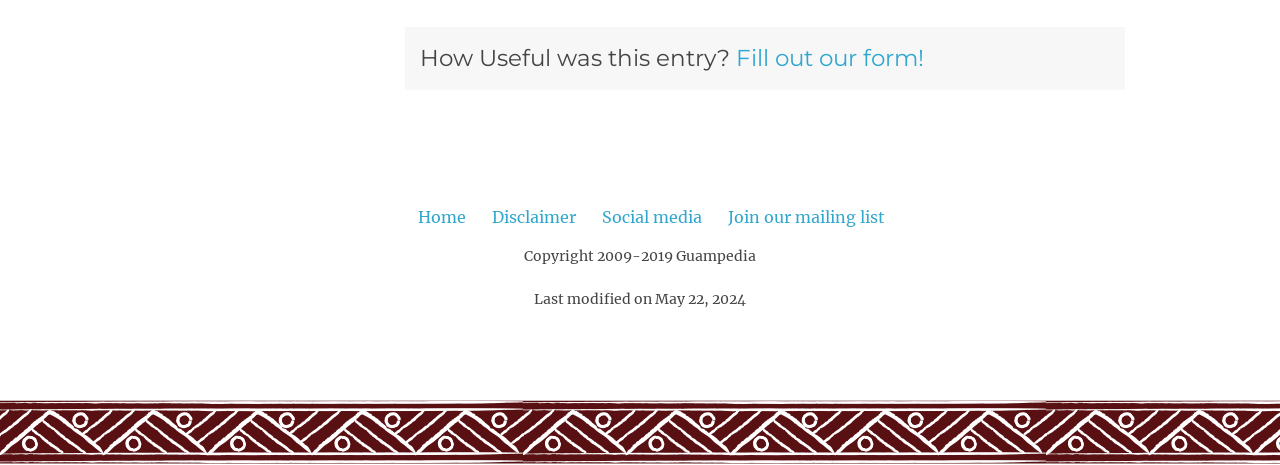Please provide the bounding box coordinates for the UI element as described: "Social media". The coordinates must be four floats between 0 and 1, represented as [left, top, right, bottom].

[0.47, 0.44, 0.548, 0.495]